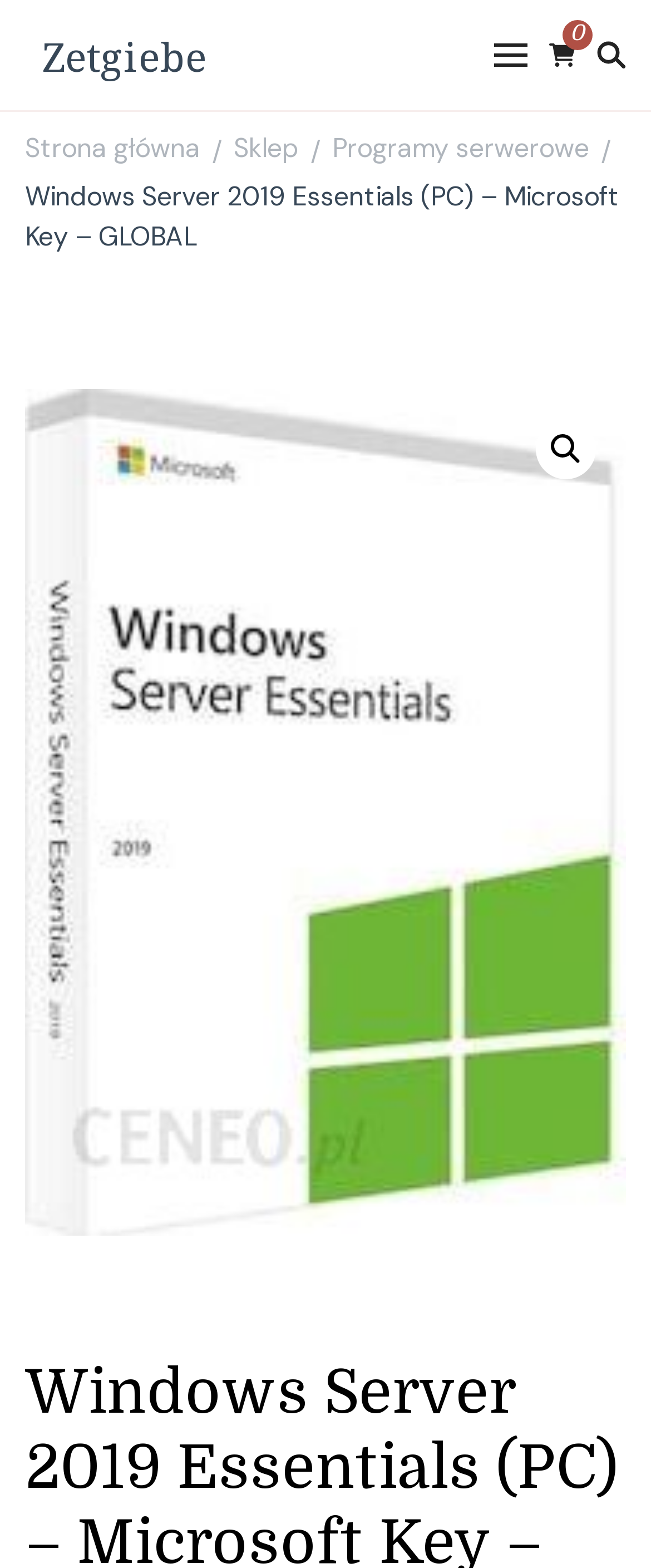Provide a short, one-word or phrase answer to the question below:
How many buttons are on the top-right corner?

2